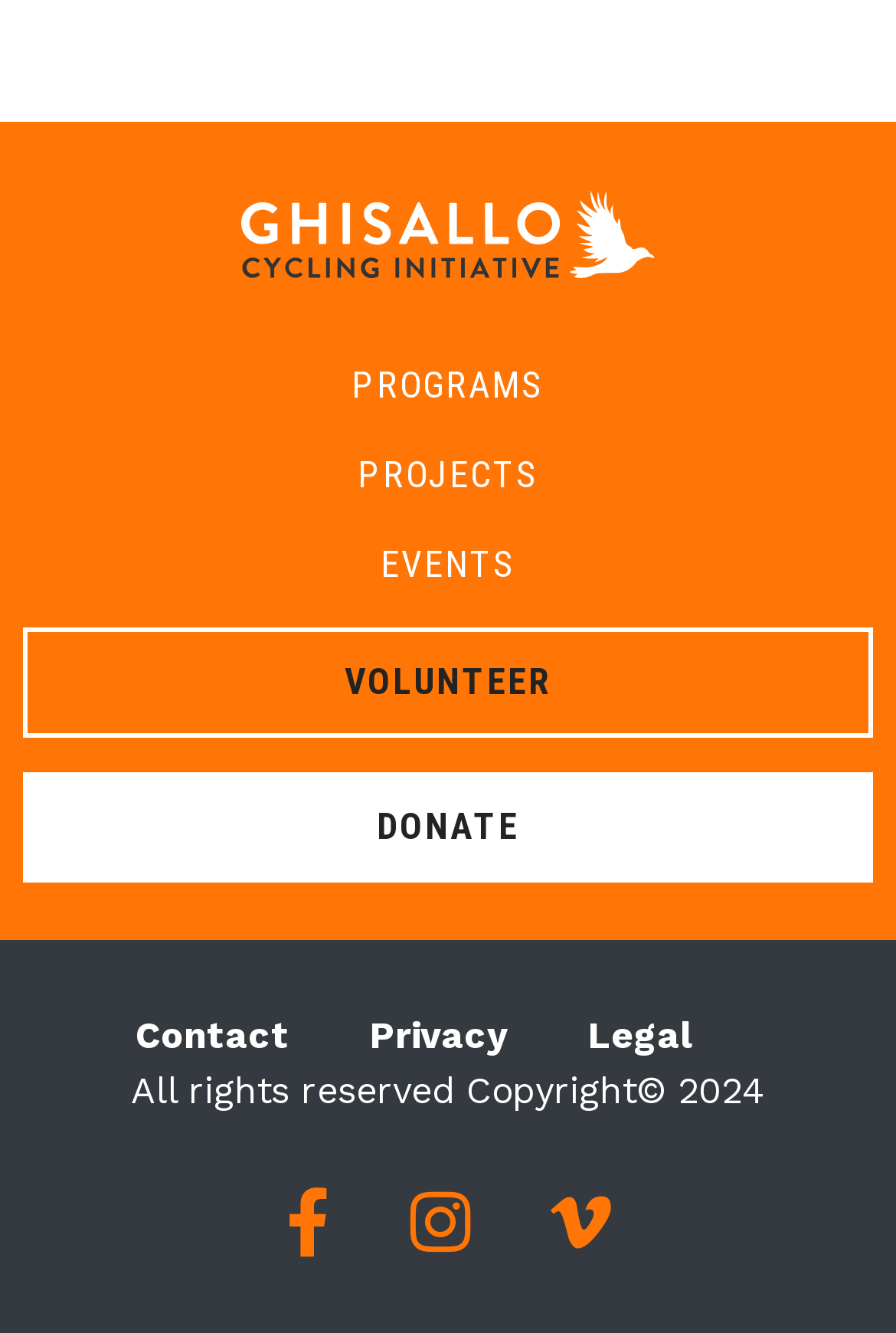Find the bounding box coordinates of the area to click in order to follow the instruction: "Call the phone number".

None